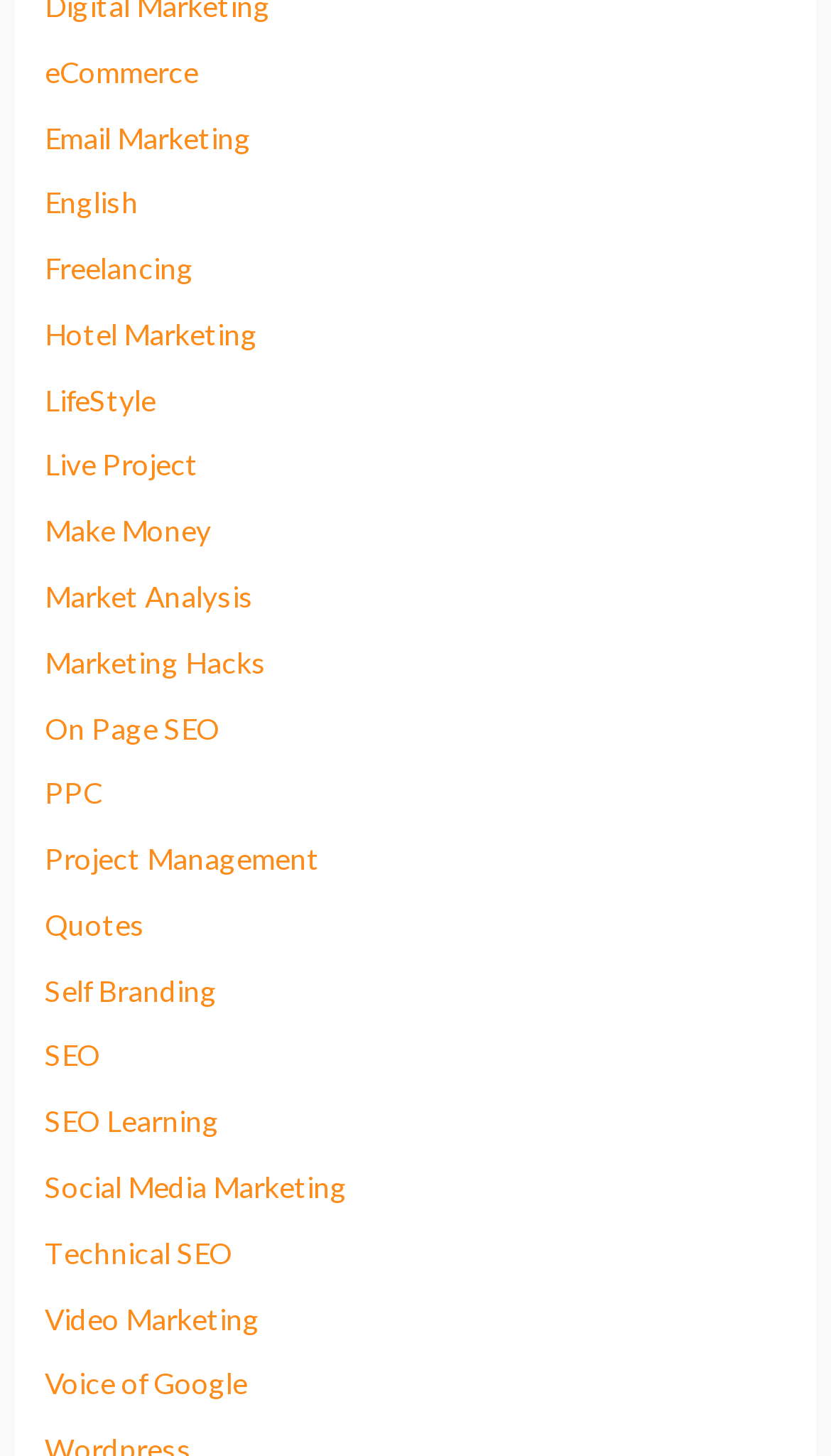Specify the bounding box coordinates of the area to click in order to execute this command: 'Explore Freelancing'. The coordinates should consist of four float numbers ranging from 0 to 1, and should be formatted as [left, top, right, bottom].

[0.054, 0.171, 0.233, 0.196]